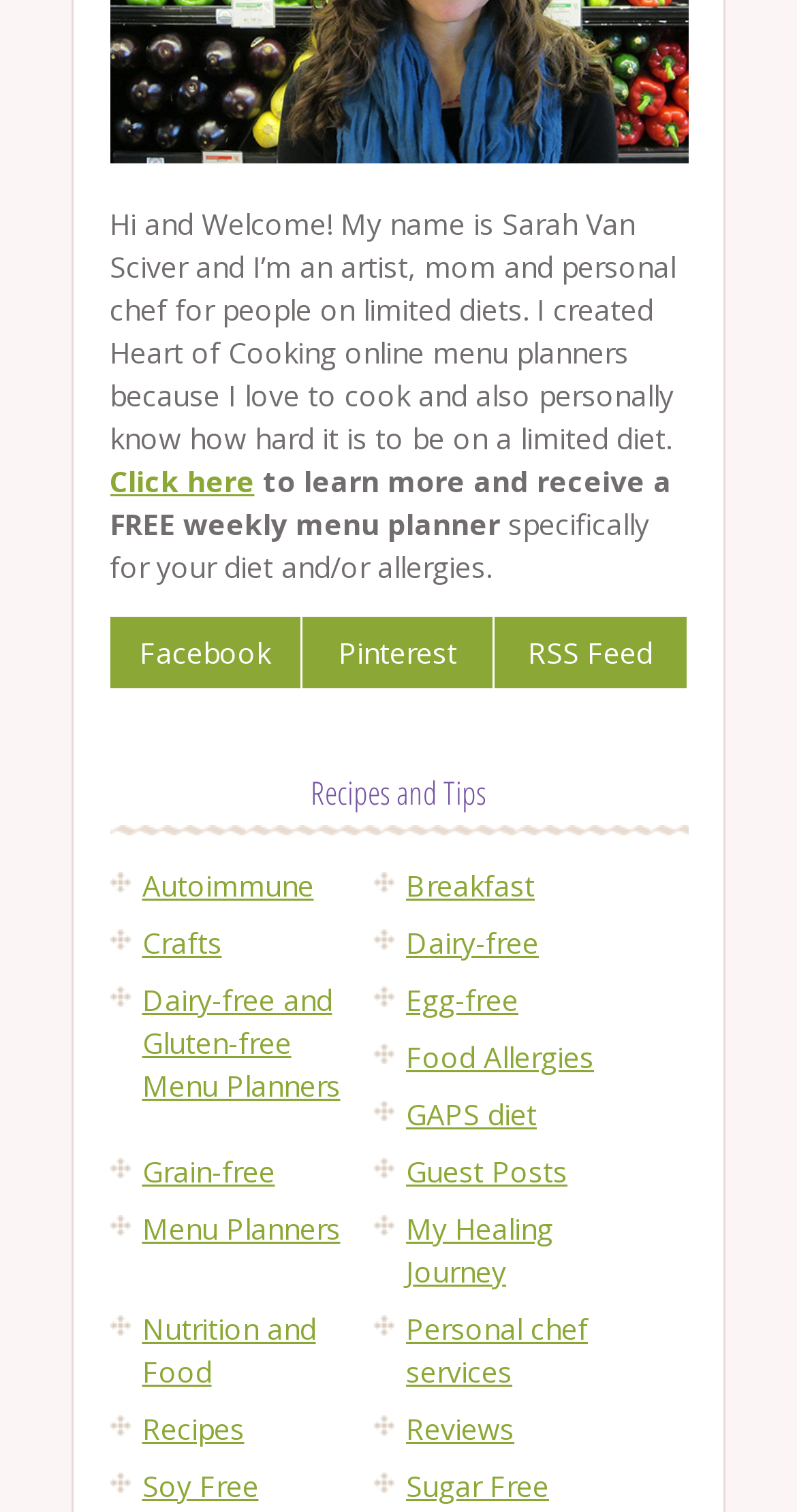Please identify the bounding box coordinates of the element that needs to be clicked to execute the following command: "Visit Facebook page". Provide the bounding box using four float numbers between 0 and 1, formatted as [left, top, right, bottom].

[0.137, 0.408, 0.379, 0.456]